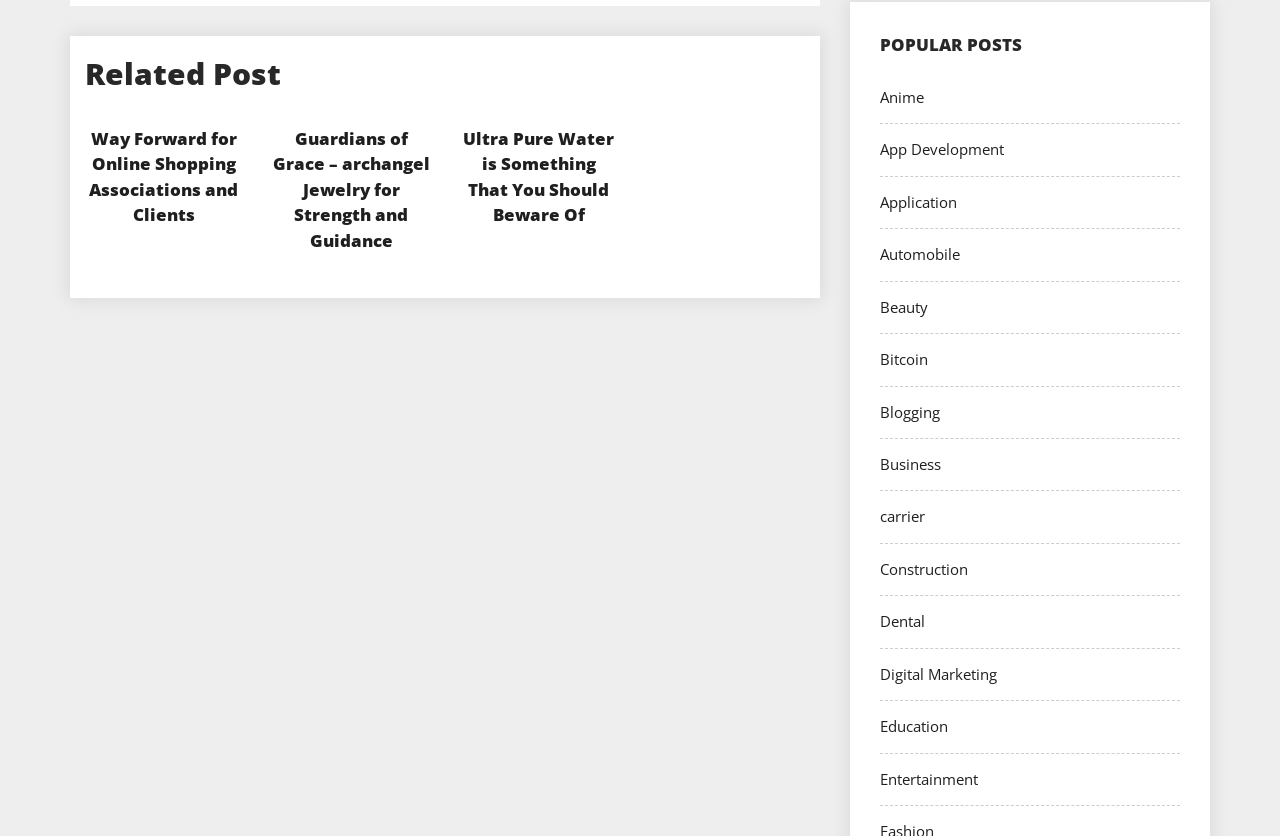How many popular post categories are listed?
Give a detailed explanation using the information visible in the image.

I counted the number of link elements under the 'POPULAR POSTS' heading and found 15 links, each representing a popular post category. Therefore, there are 15 popular post categories listed.